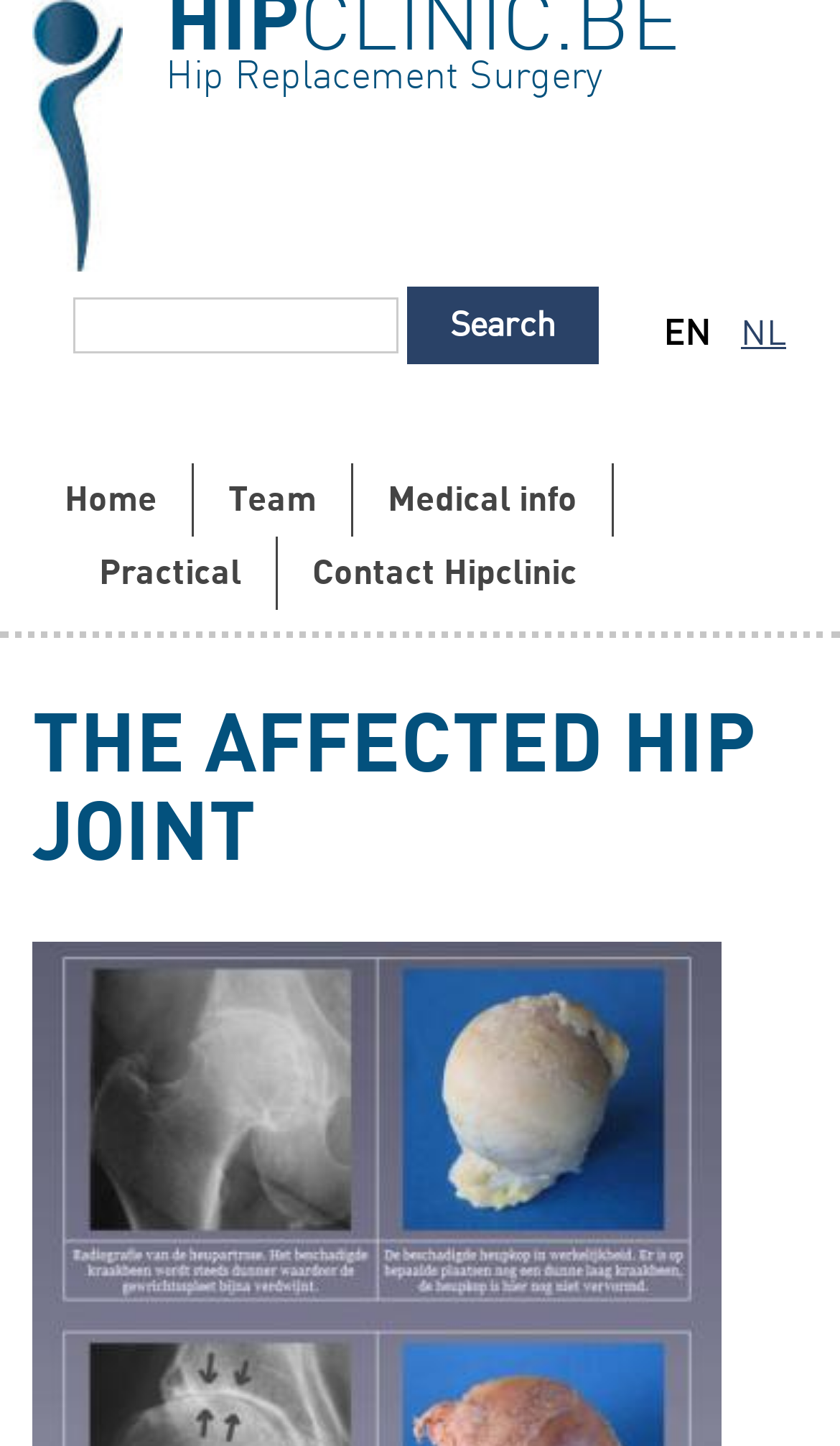Find the bounding box coordinates for the area that should be clicked to accomplish the instruction: "Search for medical information".

[0.087, 0.198, 0.713, 0.252]